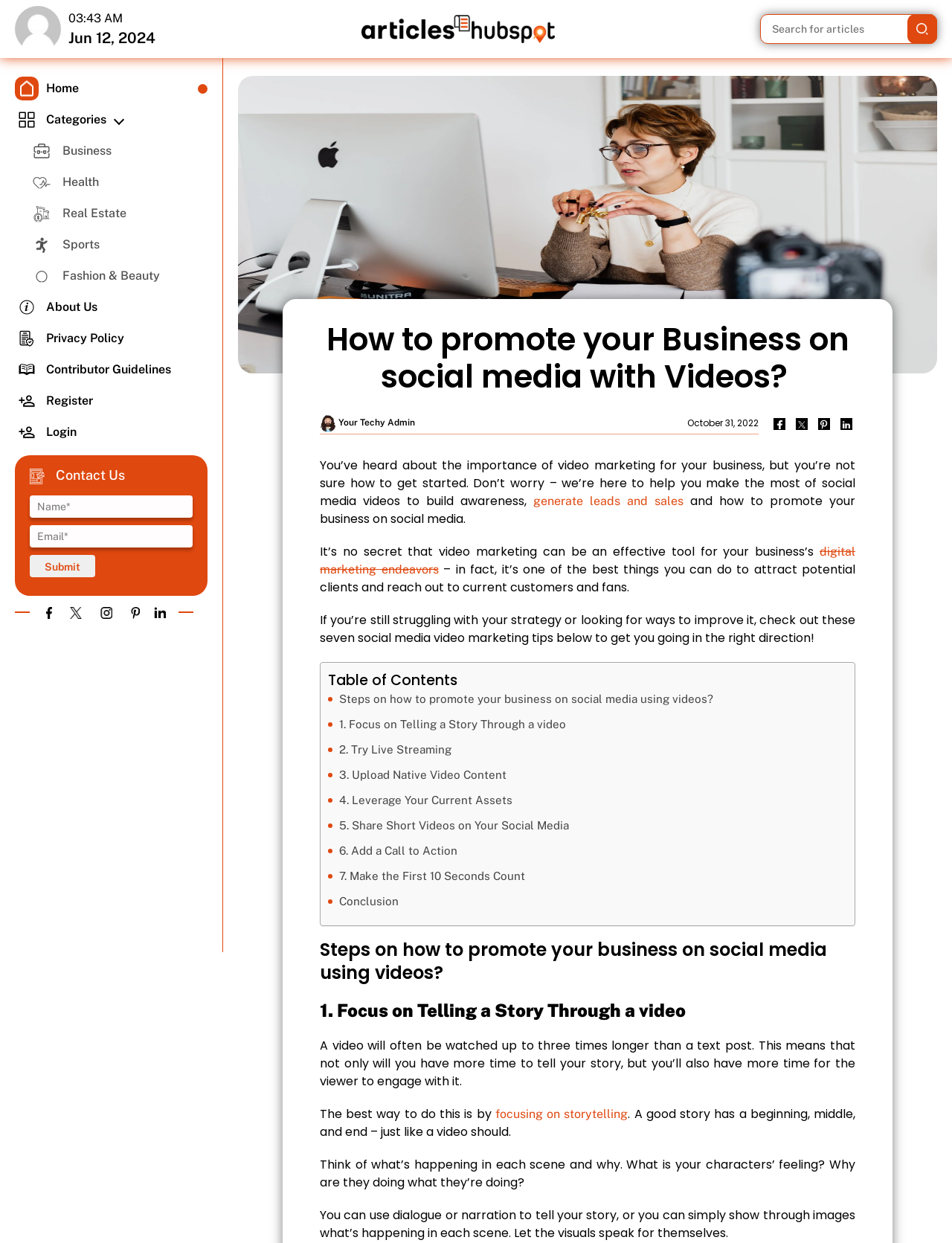Predict the bounding box of the UI element that fits this description: "About Us".

[0.016, 0.235, 0.218, 0.26]